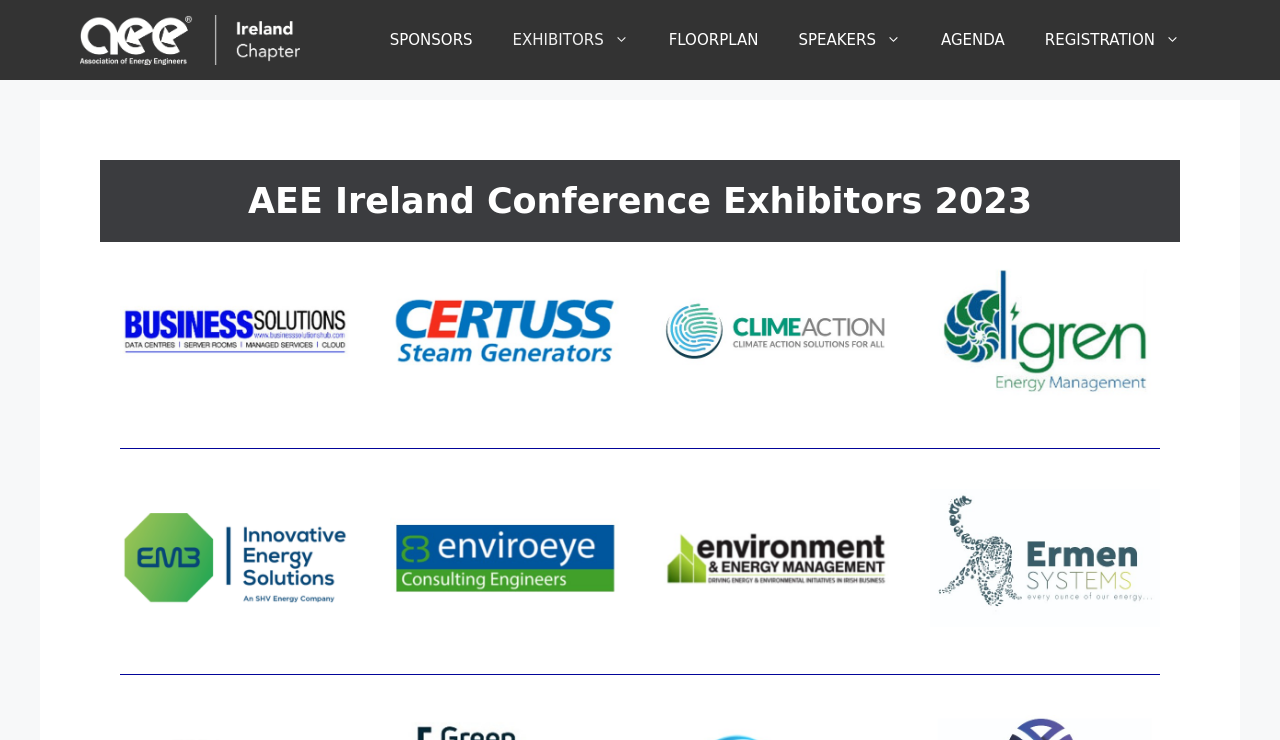Please find the bounding box for the UI element described by: "Work environment, safety and crisis".

None